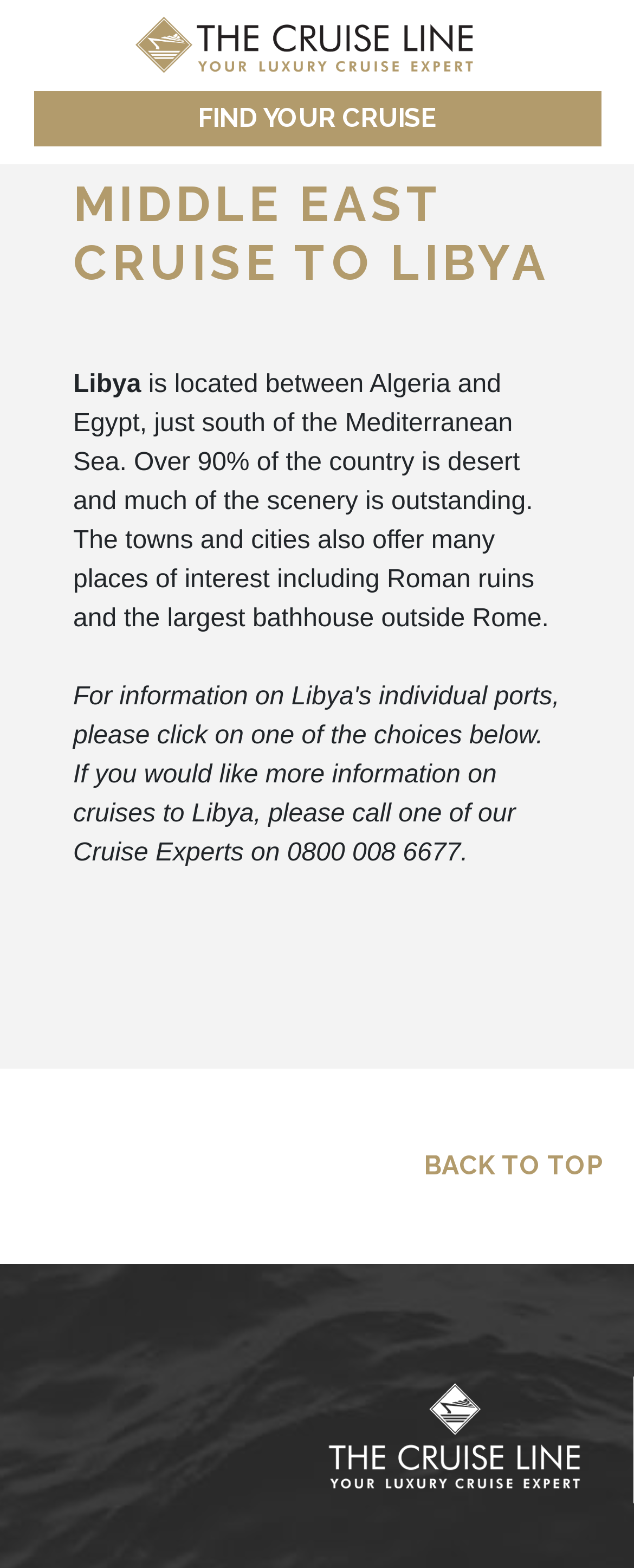Generate the title text from the webpage.

MIDDLE EAST CRUISE TO LIBYA